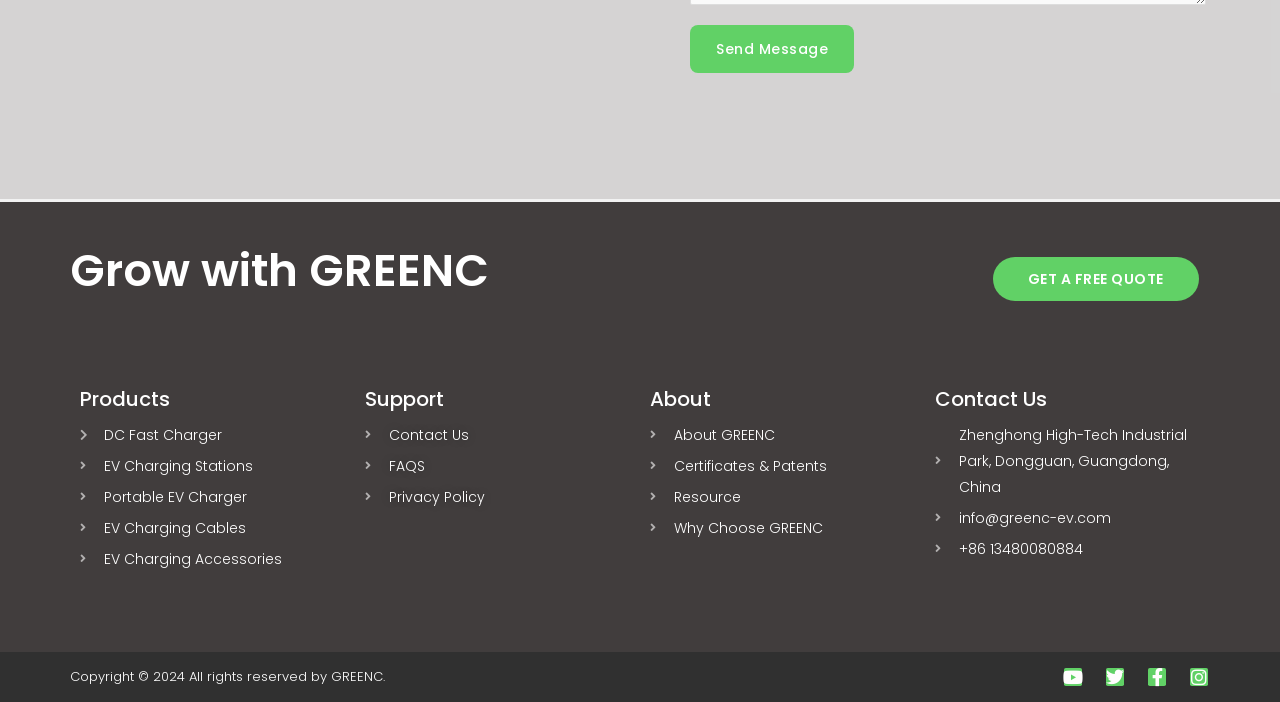Locate the bounding box of the user interface element based on this description: "Contact Us".

[0.285, 0.601, 0.492, 0.638]